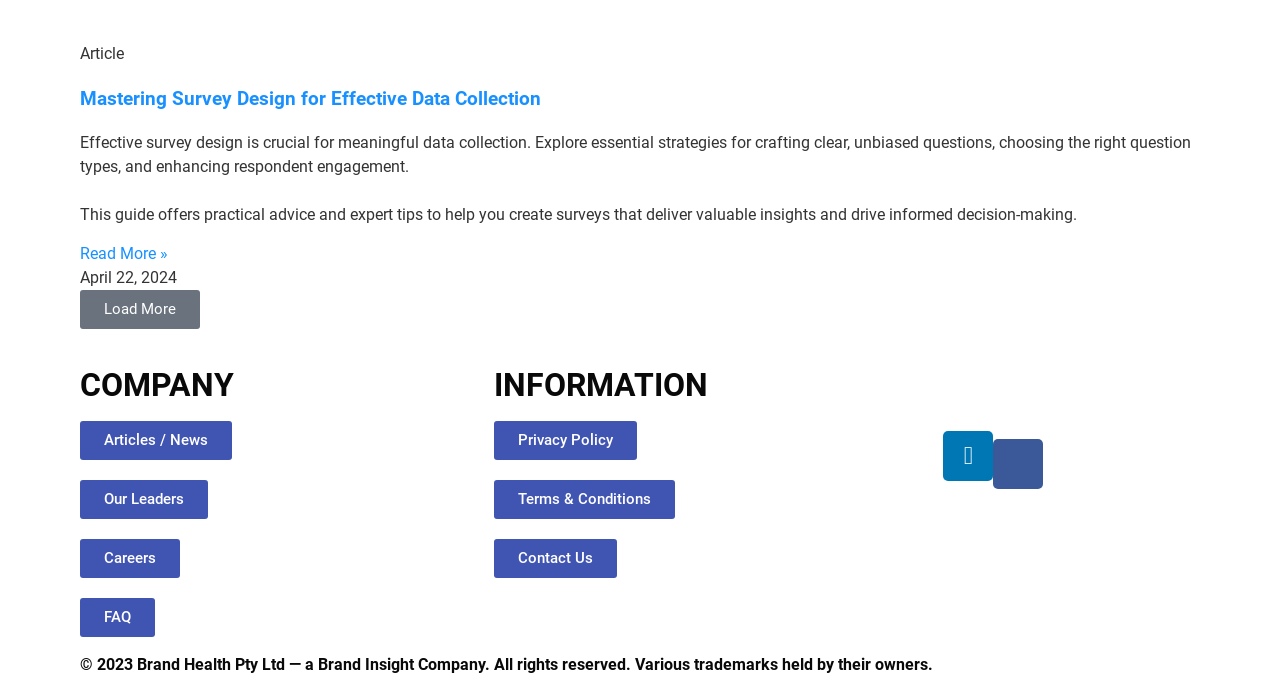What type of content is available on the webpage?
Please give a detailed answer to the question using the information shown in the image.

The type of content available on the webpage can be determined by looking at the links 'Articles / News' and the article summary which suggests that the webpage contains articles and news.